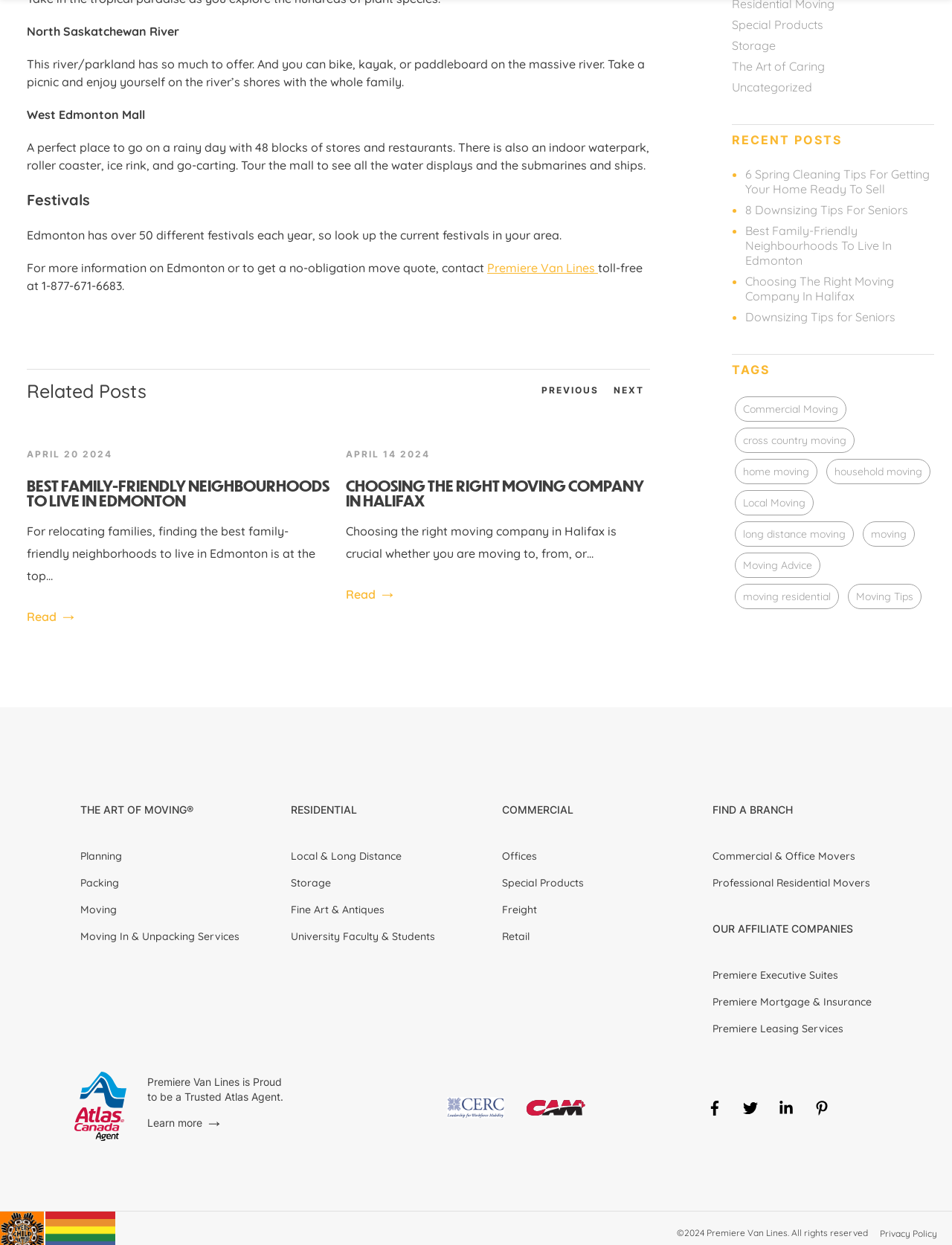Please identify the bounding box coordinates of the element on the webpage that should be clicked to follow this instruction: "Learn more about 'THE ART OF MOVING®'". The bounding box coordinates should be given as four float numbers between 0 and 1, formatted as [left, top, right, bottom].

[0.078, 0.64, 0.209, 0.661]